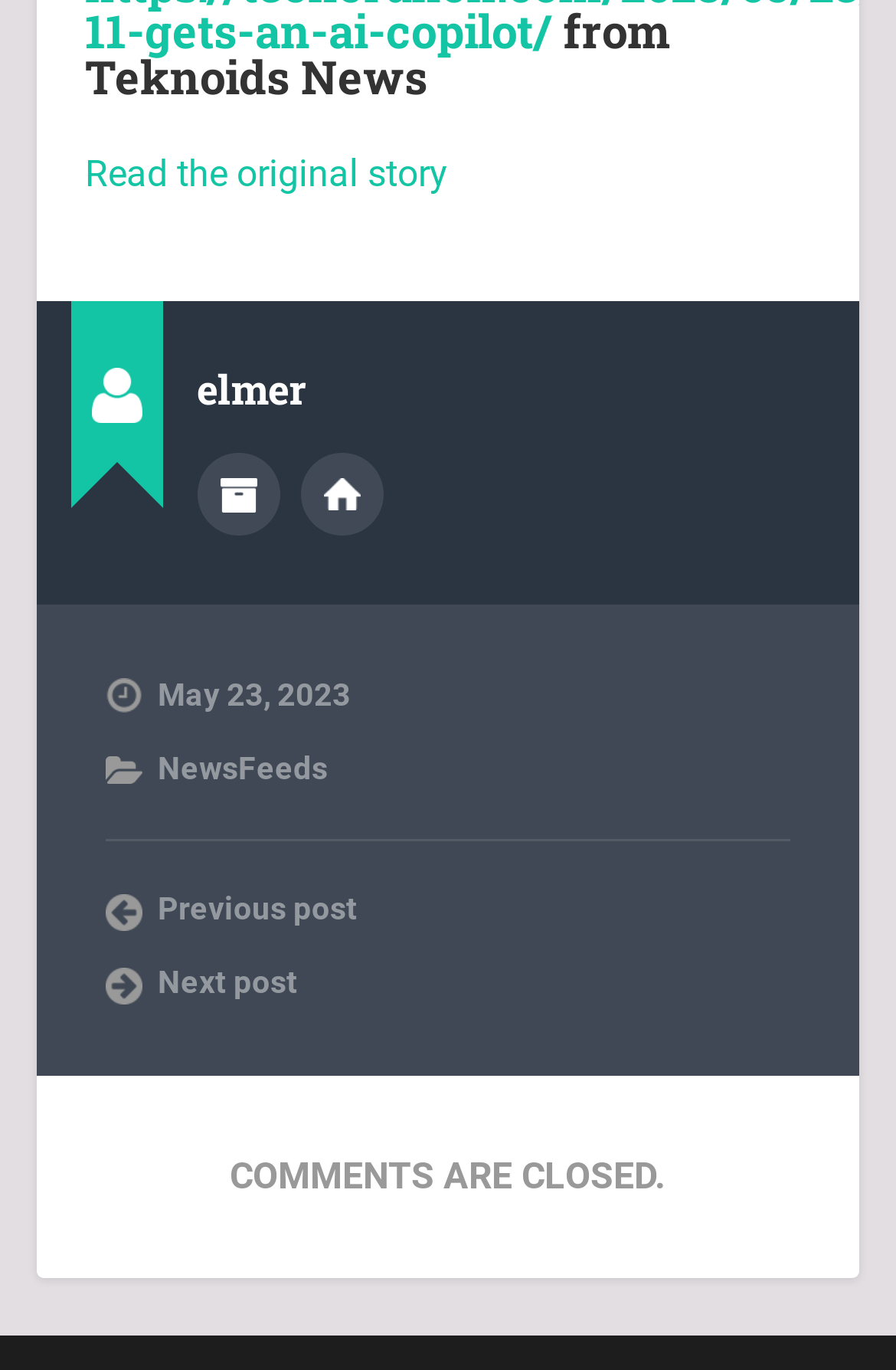Are comments allowed on this article?
Craft a detailed and extensive response to the question.

I found that comments are not allowed on this article by looking at the StaticText element with the text 'COMMENTS ARE CLOSED.' which is located at the coordinates [0.256, 0.842, 0.744, 0.874]. This element indicates that comments are not allowed on this article.